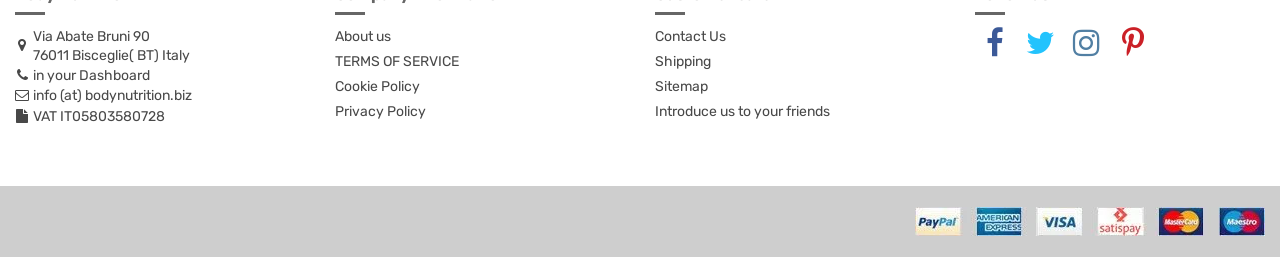Find the bounding box coordinates of the clickable region needed to perform the following instruction: "Check shipping information". The coordinates should be provided as four float numbers between 0 and 1, i.e., [left, top, right, bottom].

[0.512, 0.201, 0.555, 0.278]